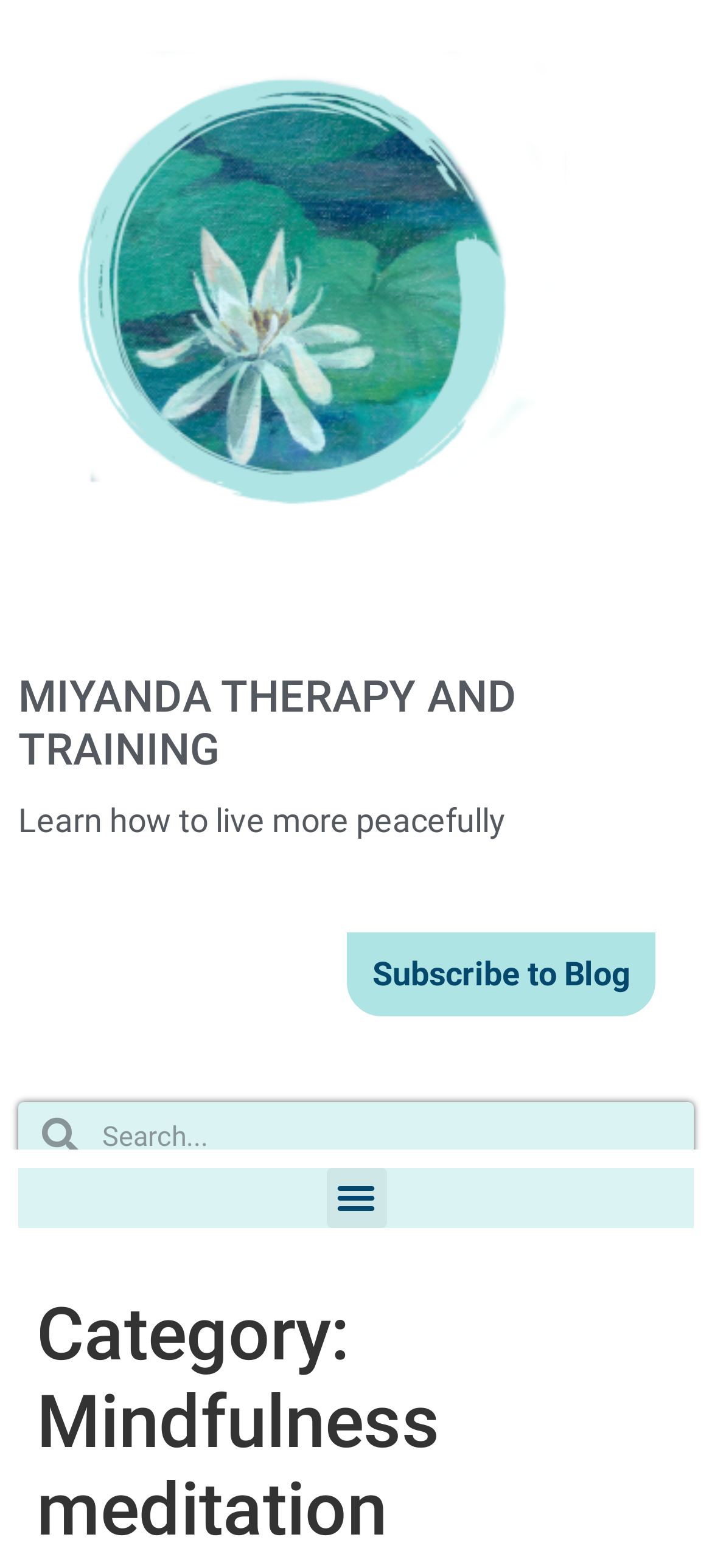What is the purpose of the search box? Refer to the image and provide a one-word or short phrase answer.

To search the blog